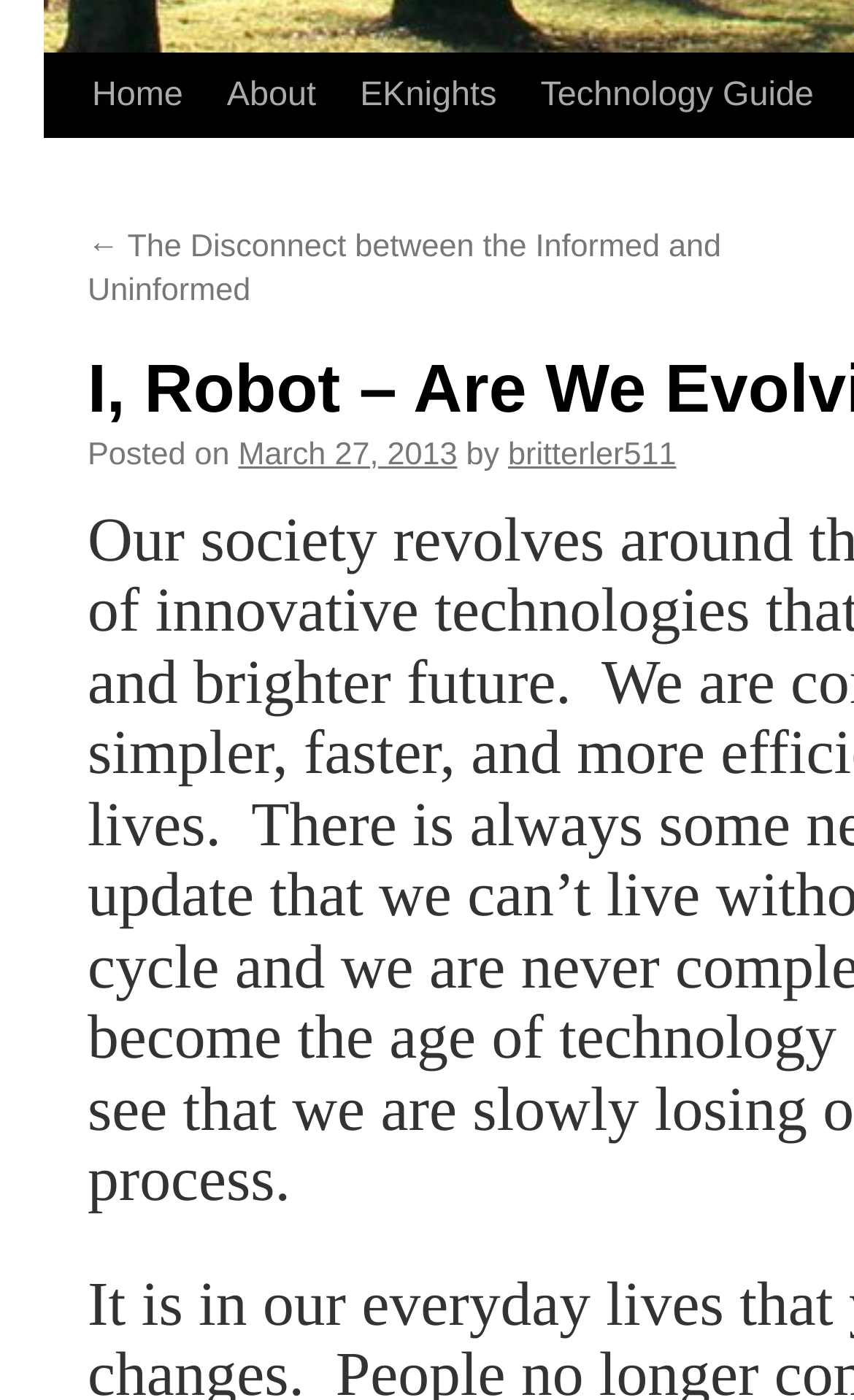Using the element description provided, determine the bounding box coordinates in the format (top-left x, top-left y, bottom-right x, bottom-right y). Ensure that all values are floating point numbers between 0 and 1. Element description: March 27, 2013

[0.279, 0.372, 0.535, 0.397]